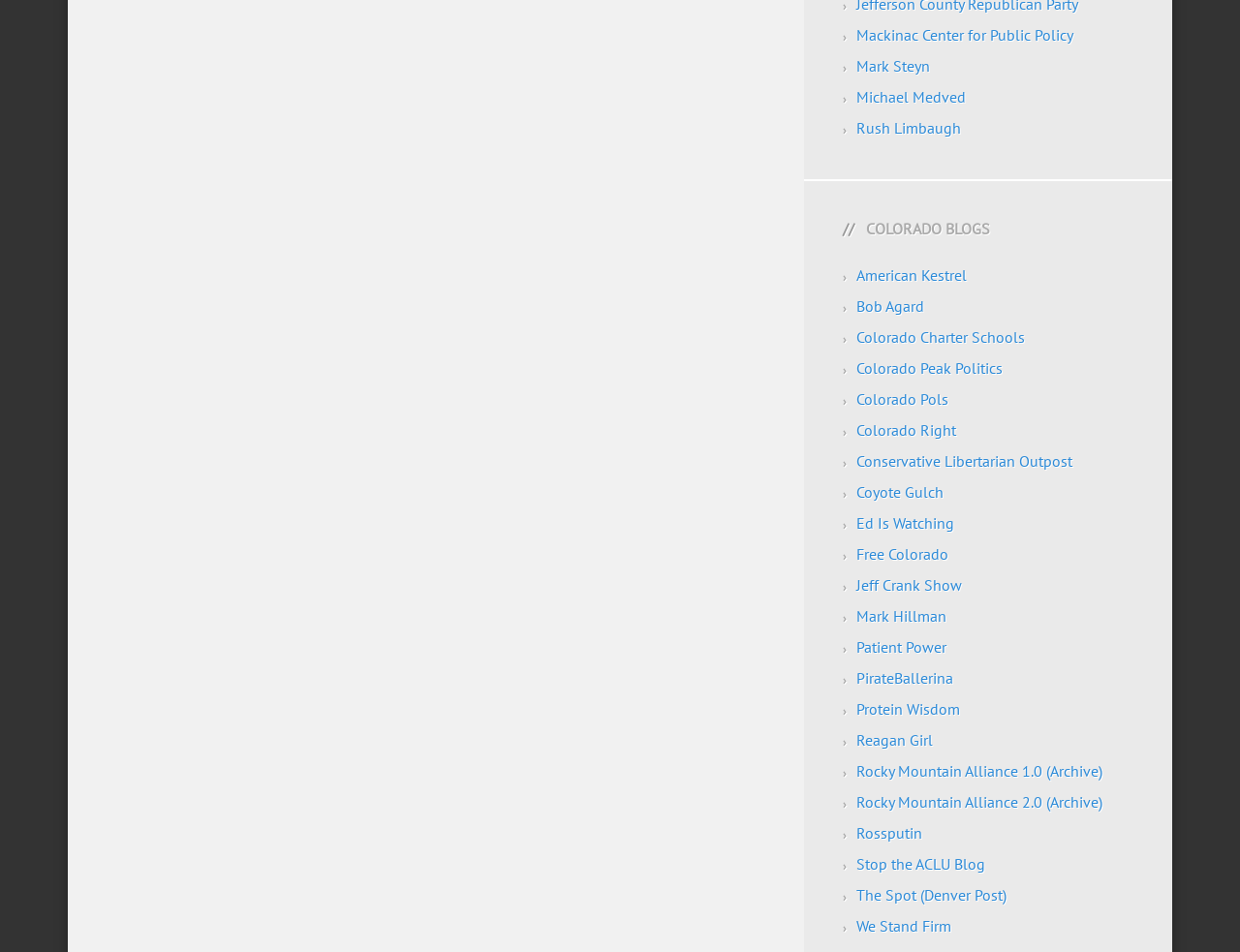How many links are there on the webpage?
Answer with a single word or phrase, using the screenshot for reference.

34